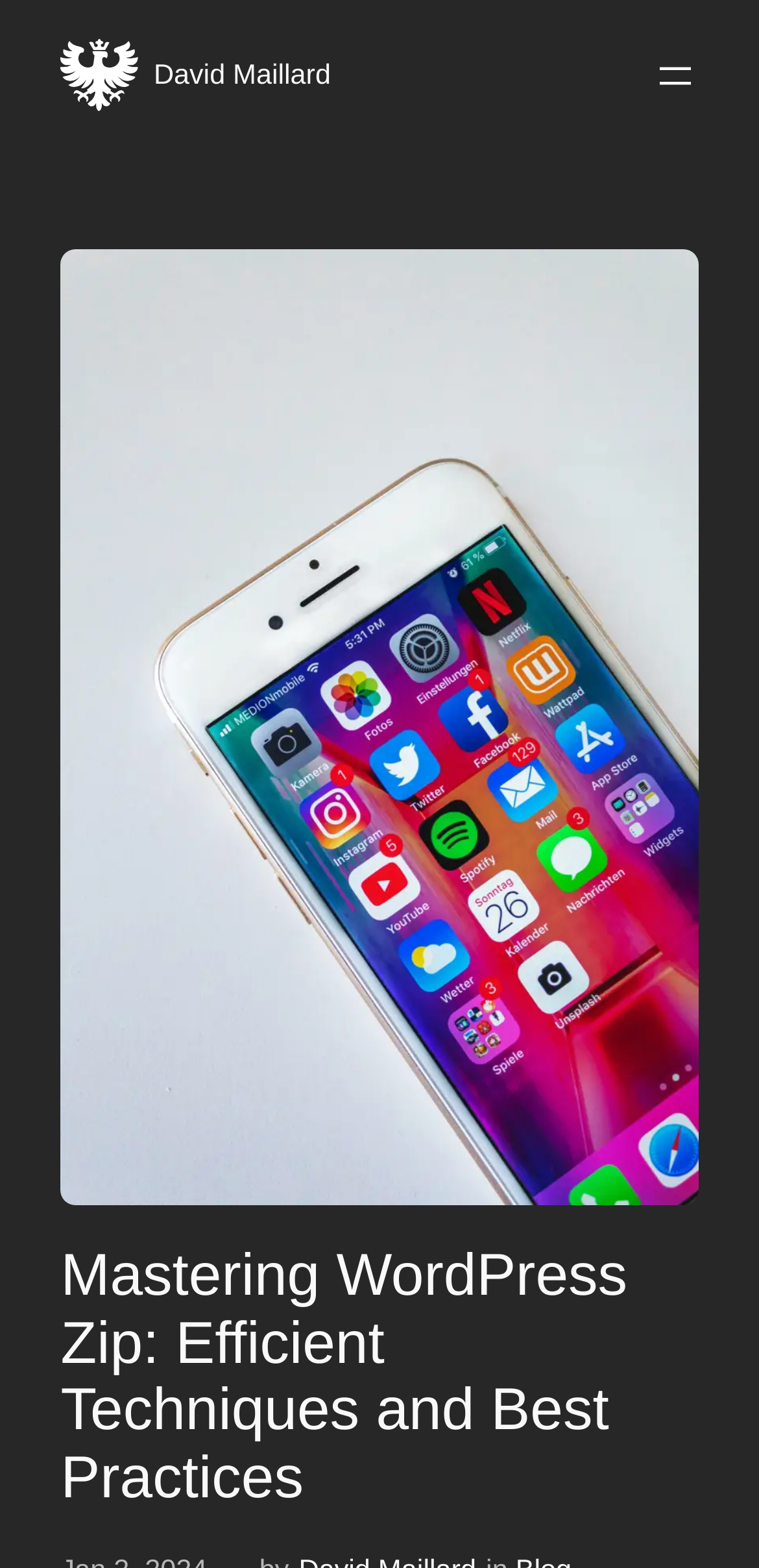Examine the image carefully and respond to the question with a detailed answer: 
Is there a menu on the webpage?

I found a navigation element with the text 'Menu' and a button element with the text 'Open menu' which suggests that there is a menu on the webpage that can be opened.